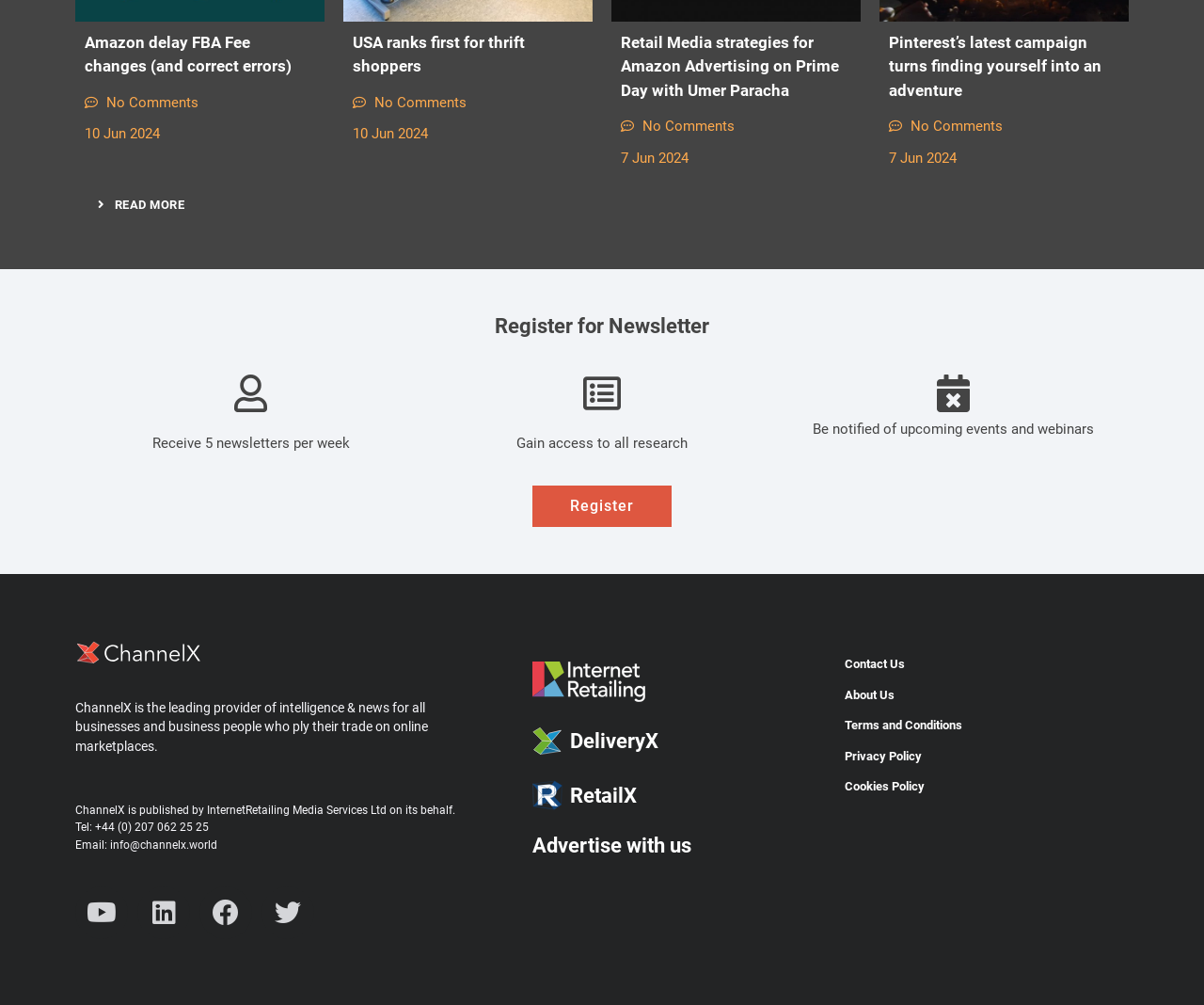Please reply to the following question using a single word or phrase: 
What is the purpose of ChannelX?

Provide intelligence and news for online marketplace businesses